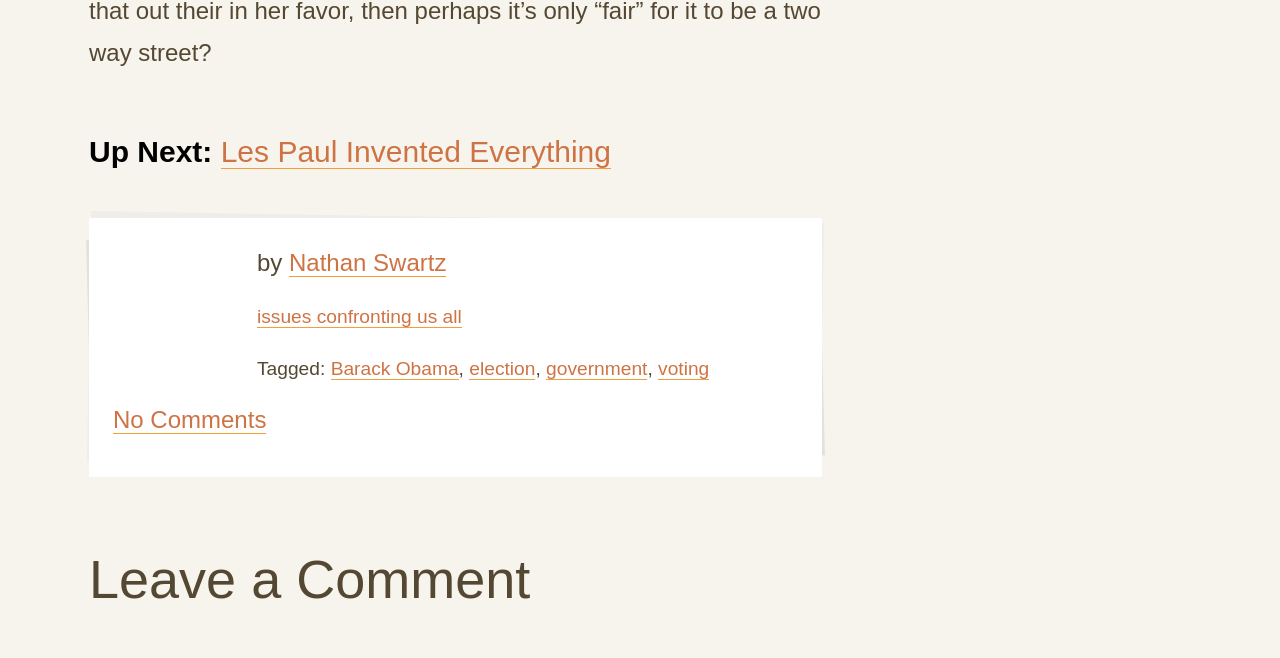Please answer the following question using a single word or phrase: 
What is the topic of the next article?

Les Paul Invented Everything